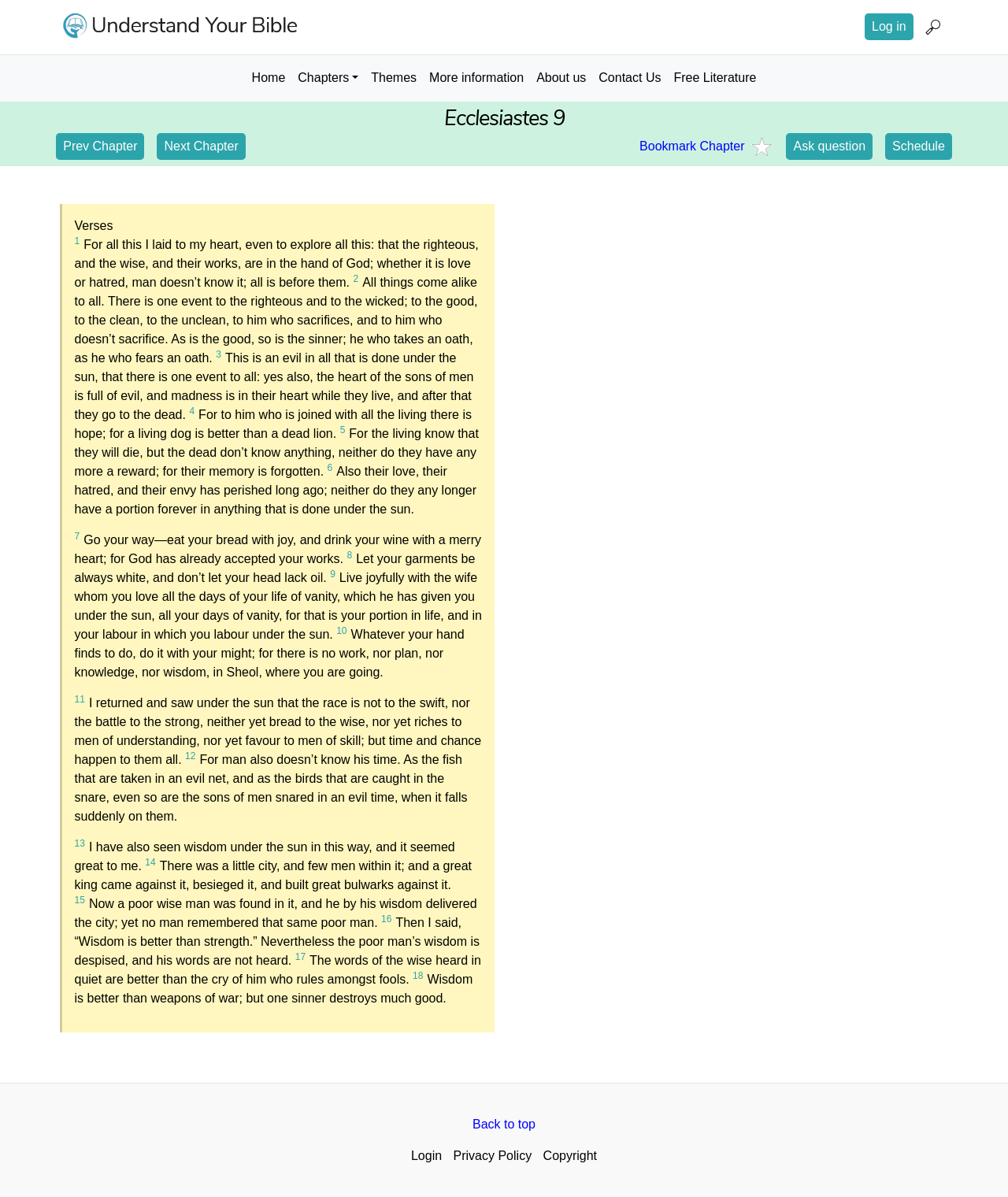Please determine the bounding box coordinates for the element that should be clicked to follow these instructions: "Read the chapter 'Ecclesiastes 9'".

[0.056, 0.09, 0.944, 0.111]